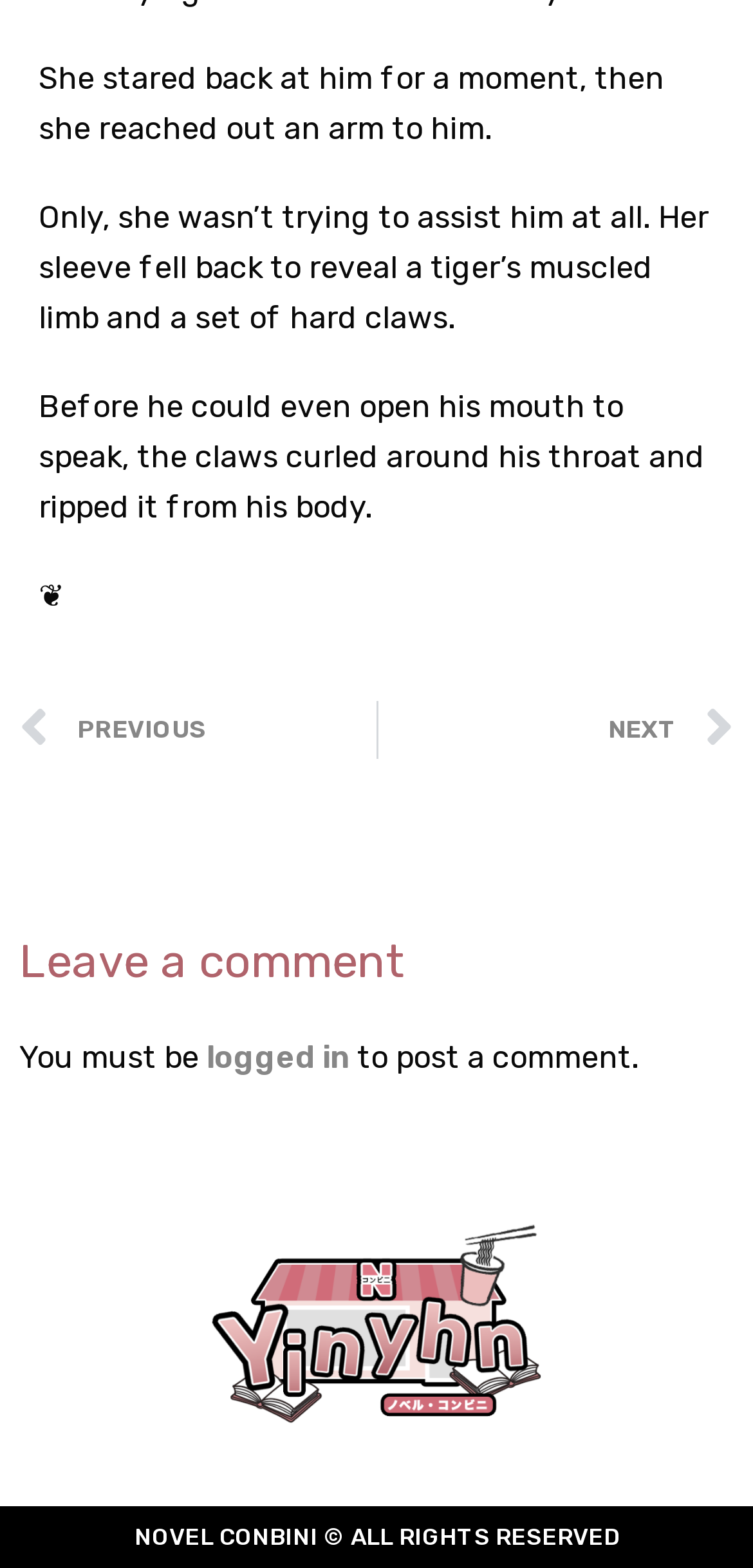Provide a single word or phrase to answer the given question: 
What is the copyright notice at the bottom?

NOVEL CONBINI © ALL RIGHTS RESERVED